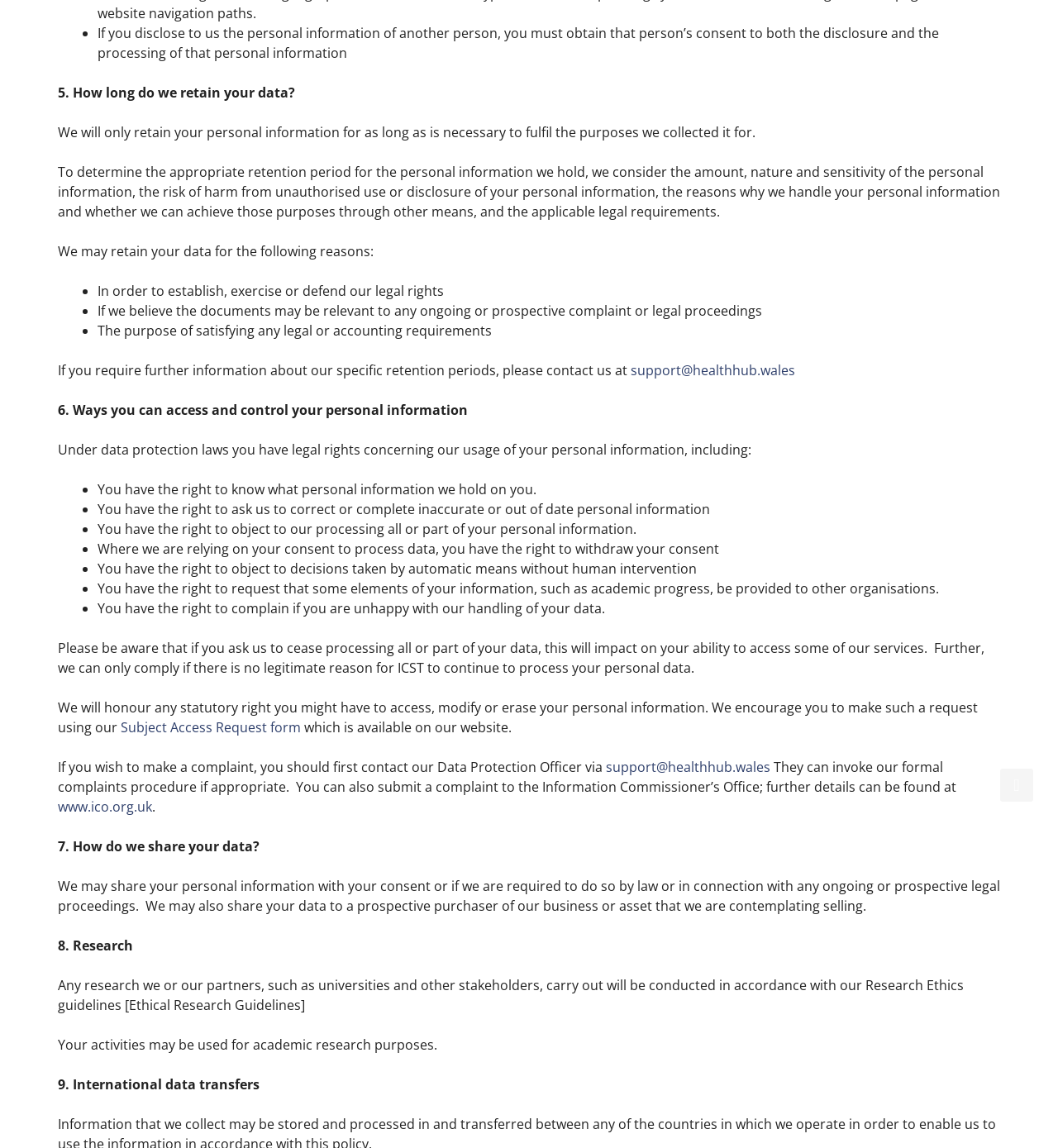What happens if you ask to cease processing personal data?
Please ensure your answer is as detailed and informative as possible.

According to the webpage, if you ask to cease processing all or part of your personal data, it will impact your ability to access some of the services provided, and the organization can only comply if there is no legitimate reason to continue processing the data.